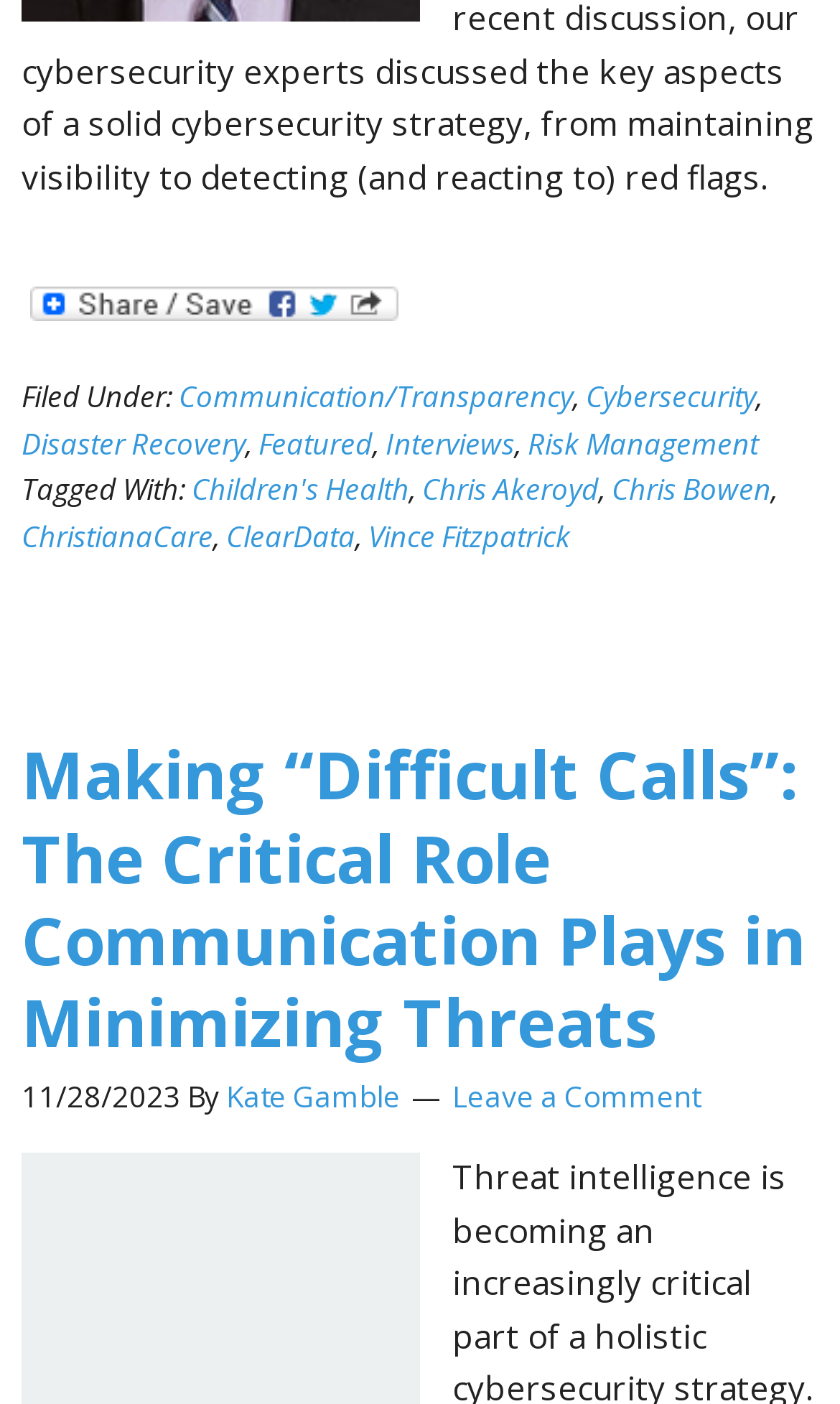What can users do at the end of the article?
Look at the image and answer with only one word or phrase.

Leave a Comment